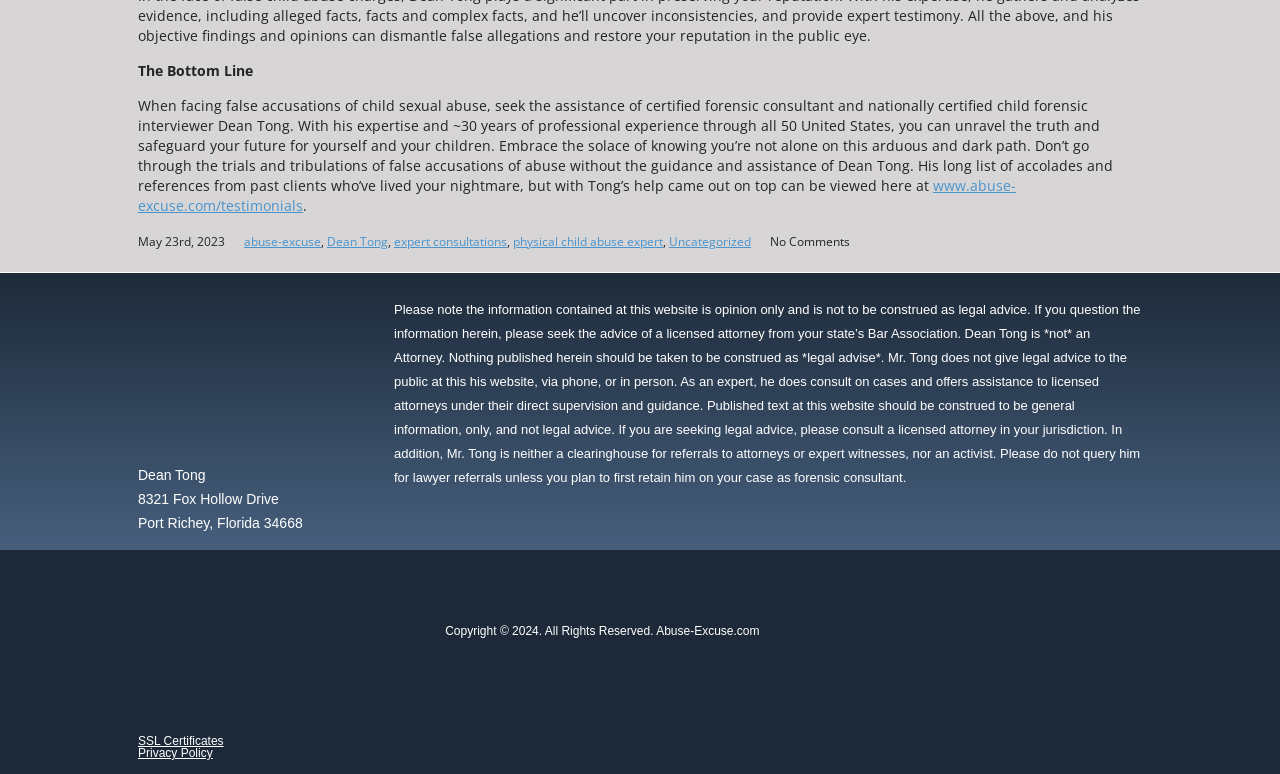Give a short answer using one word or phrase for the question:
What is the copyright year of the website?

2024